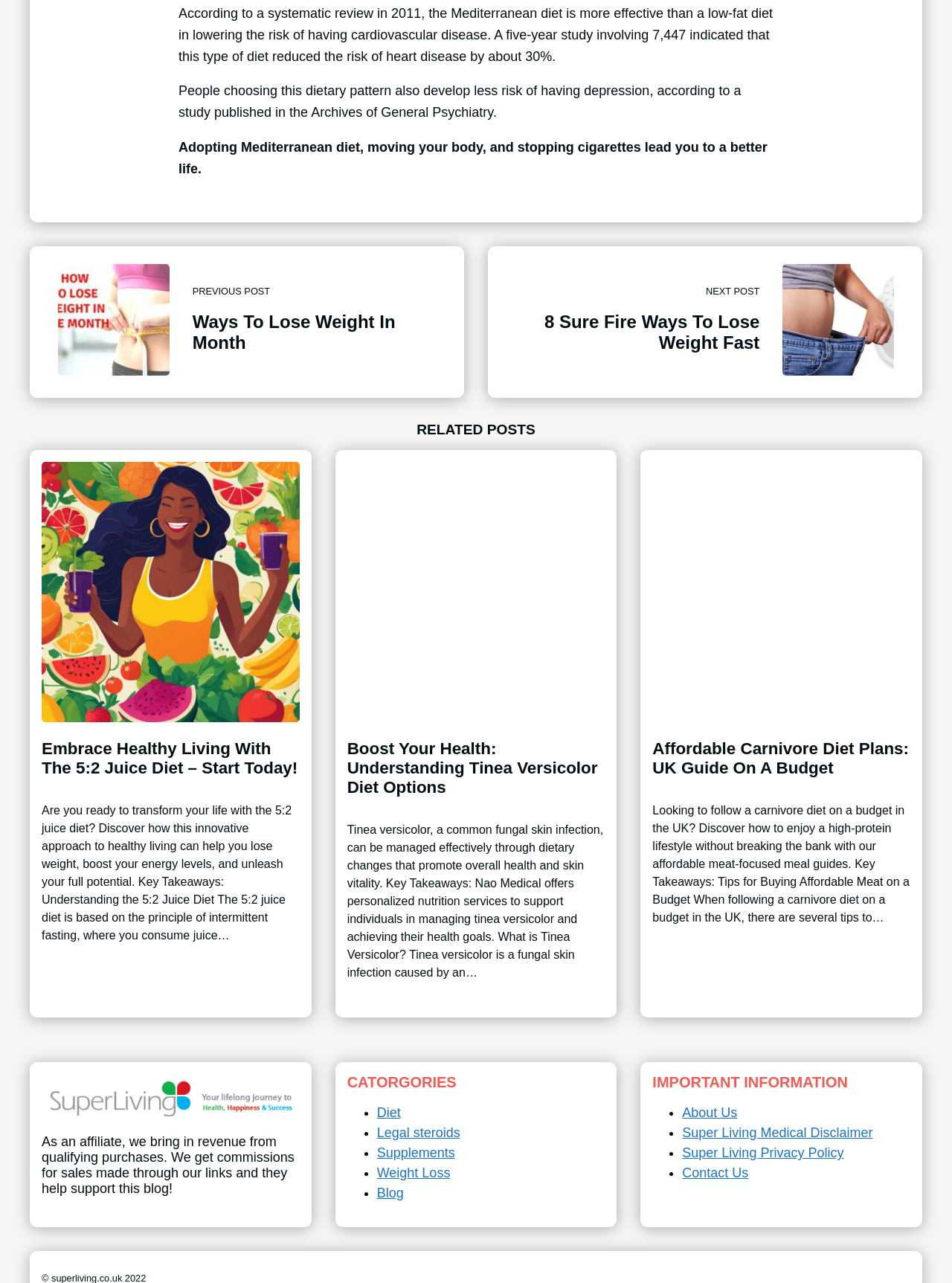Indicate the bounding box coordinates of the clickable region to achieve the following instruction: "Read the article about 'Embrace Healthy Living With The 5:2 Juice Diet – Start Today!' ."

[0.044, 0.555, 0.315, 0.736]